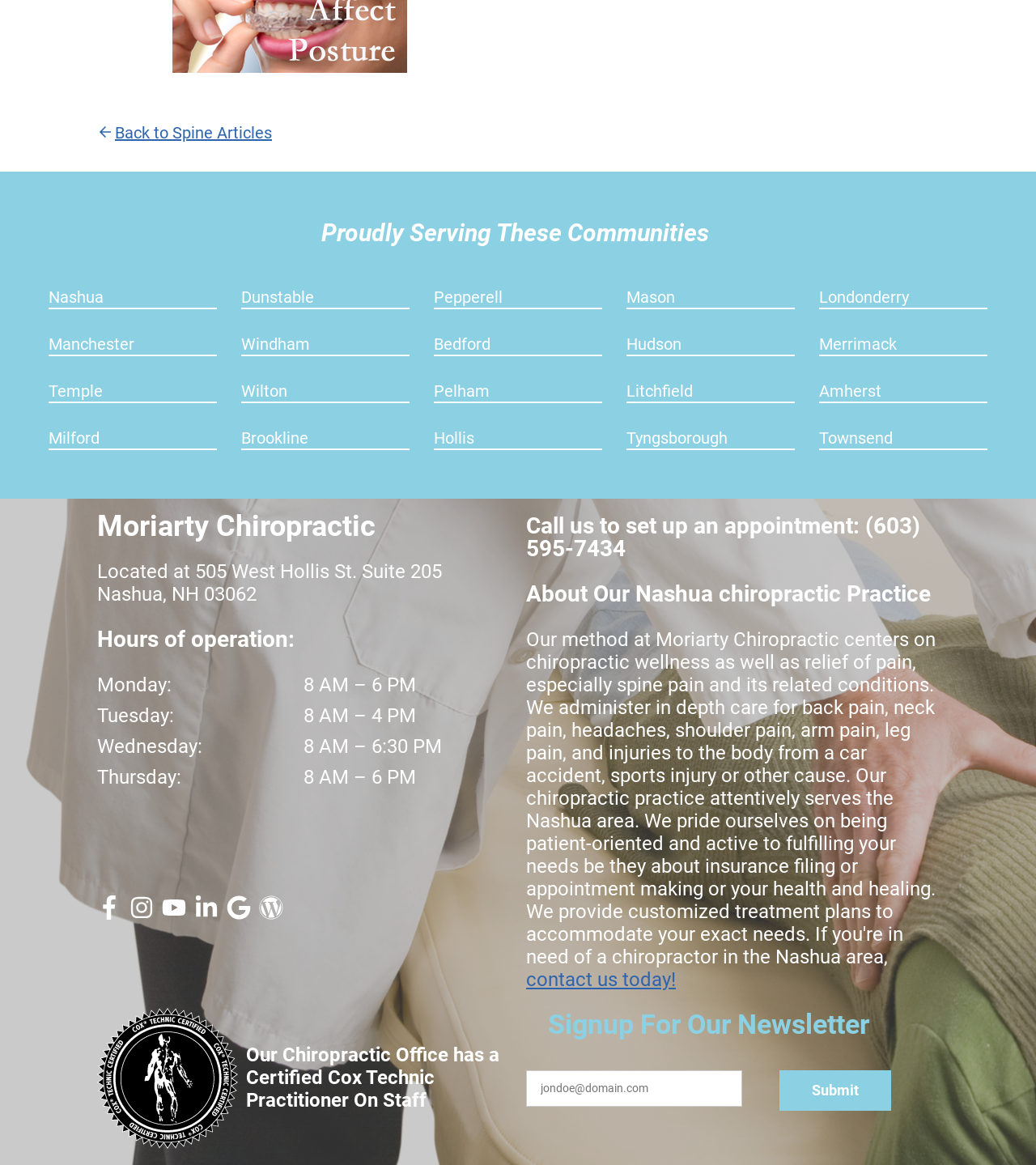Refer to the image and offer a detailed explanation in response to the question: What is the name of the chiropractic practice?

I found the name of the chiropractic practice by looking at the StaticText element with the text 'Moriarty Chiropractic' located at [0.094, 0.437, 0.362, 0.466].